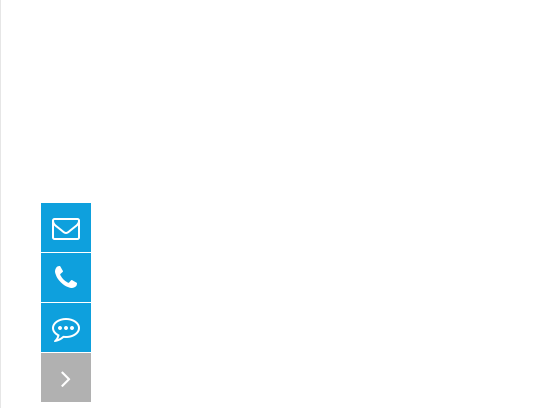What design approach does the UI panel exemplify?
Answer briefly with a single word or phrase based on the image.

User-friendly design